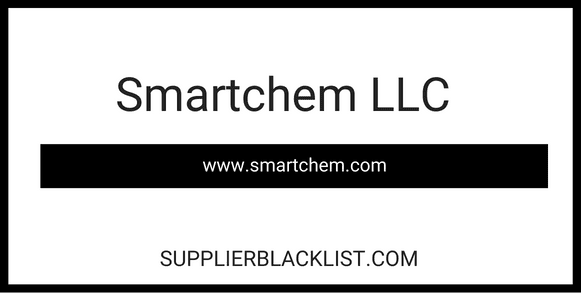Give a one-word or short phrase answer to this question: 
What platform is hosting the information about Smartchem LLC?

SUPPLIERBLACKLIST.COM